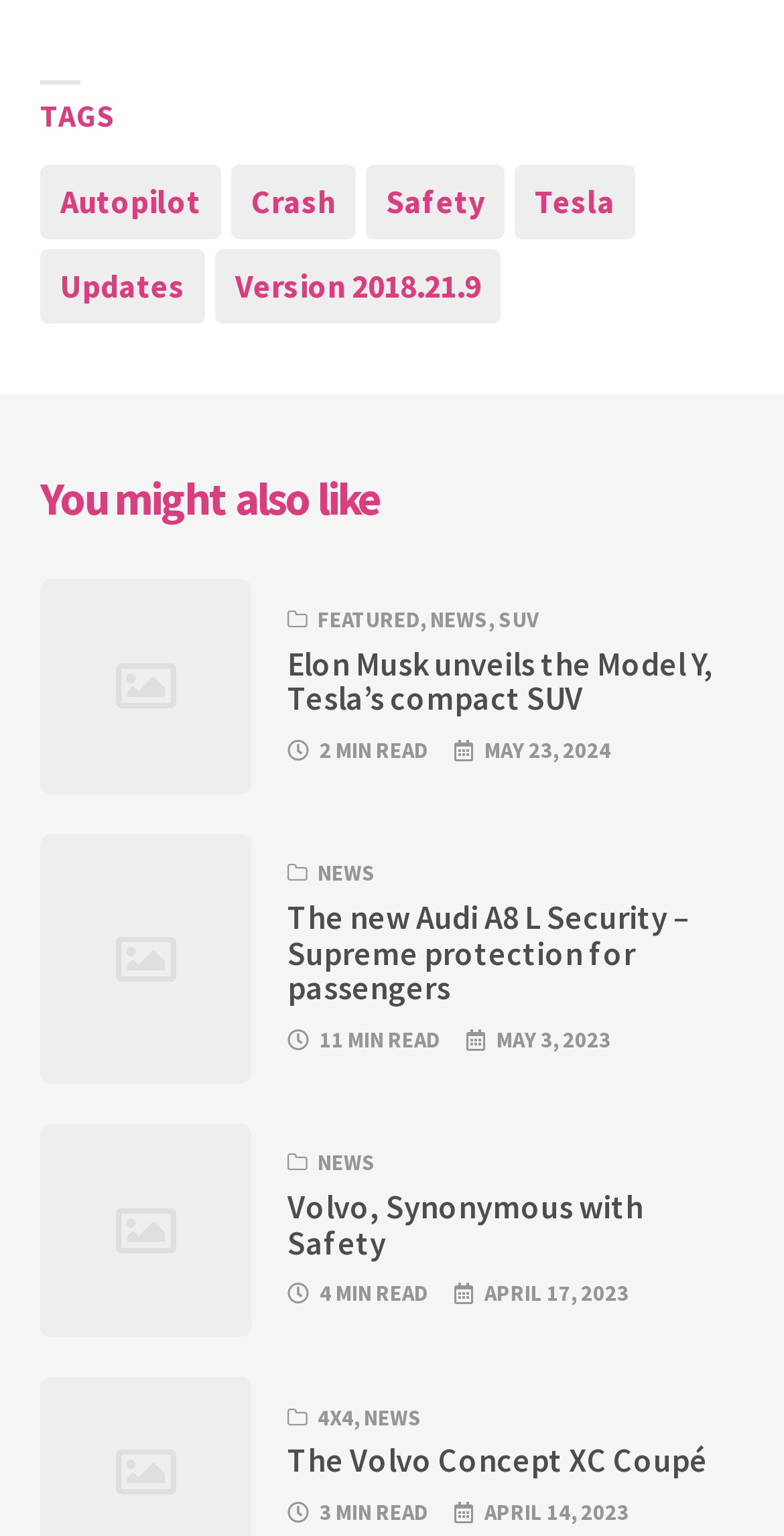How many minutes does it take to read the article about Volvo?
Please answer the question with as much detail and depth as you can.

The article about Volvo has a static text '4 MIN READ' below its heading, indicating that it takes 4 minutes to read the article.